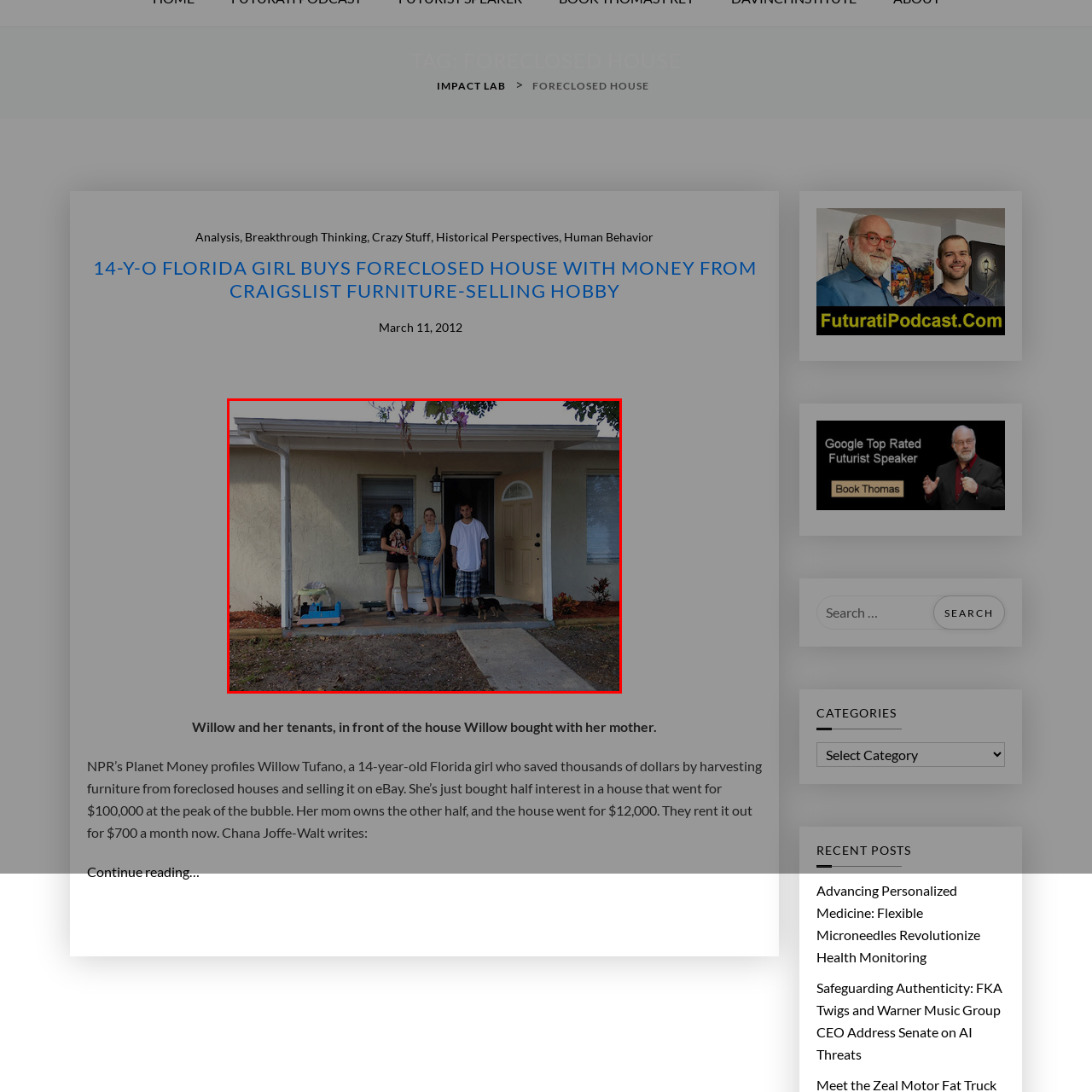Check the area bordered by the red box and provide a single word or phrase as the answer to the question: What is the name of the media outlet that highlighted Willow's story?

NPR's Planet Money